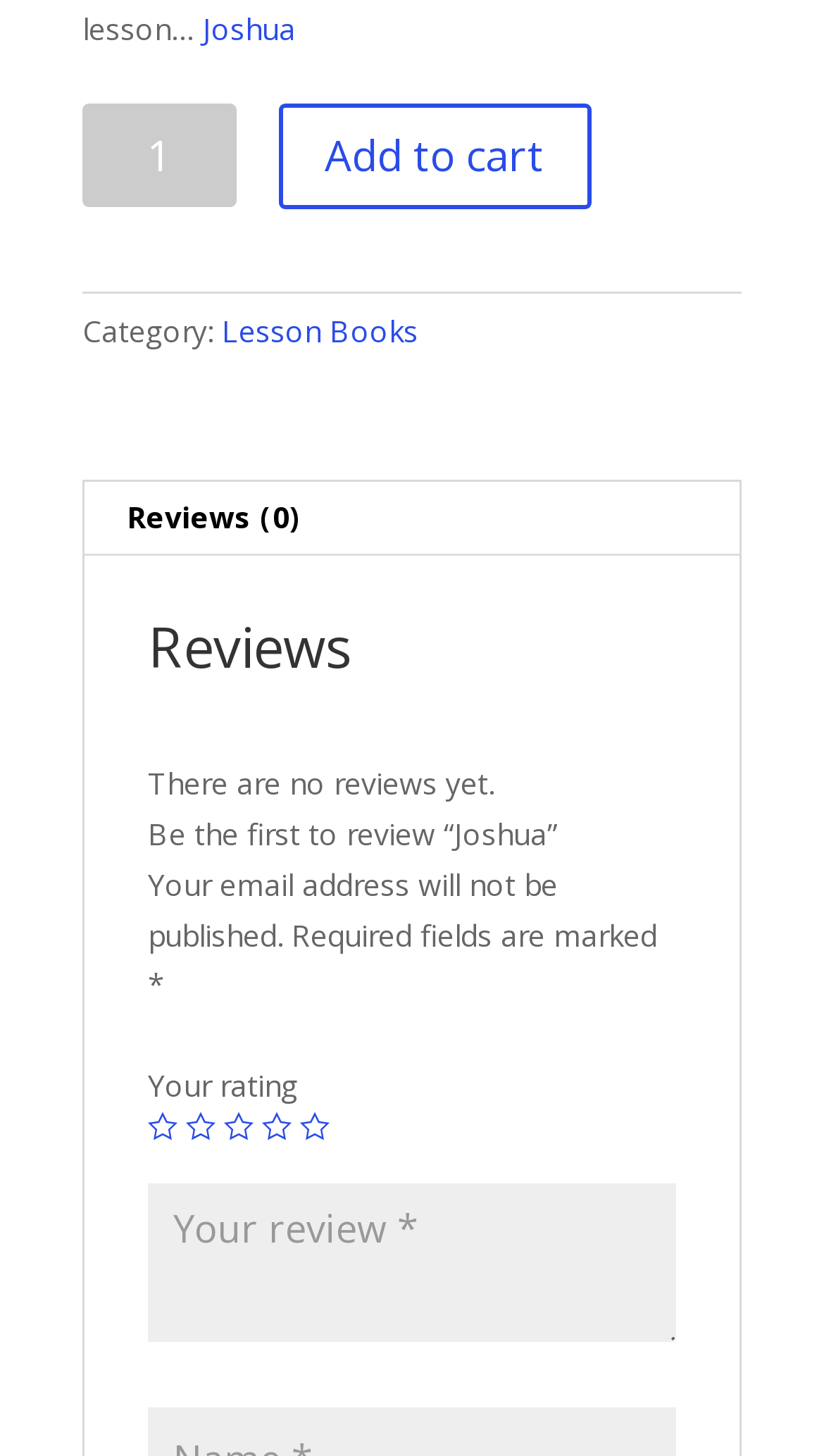Please locate the bounding box coordinates for the element that should be clicked to achieve the following instruction: "Click the 'Lesson Books' link". Ensure the coordinates are given as four float numbers between 0 and 1, i.e., [left, top, right, bottom].

[0.269, 0.214, 0.508, 0.242]